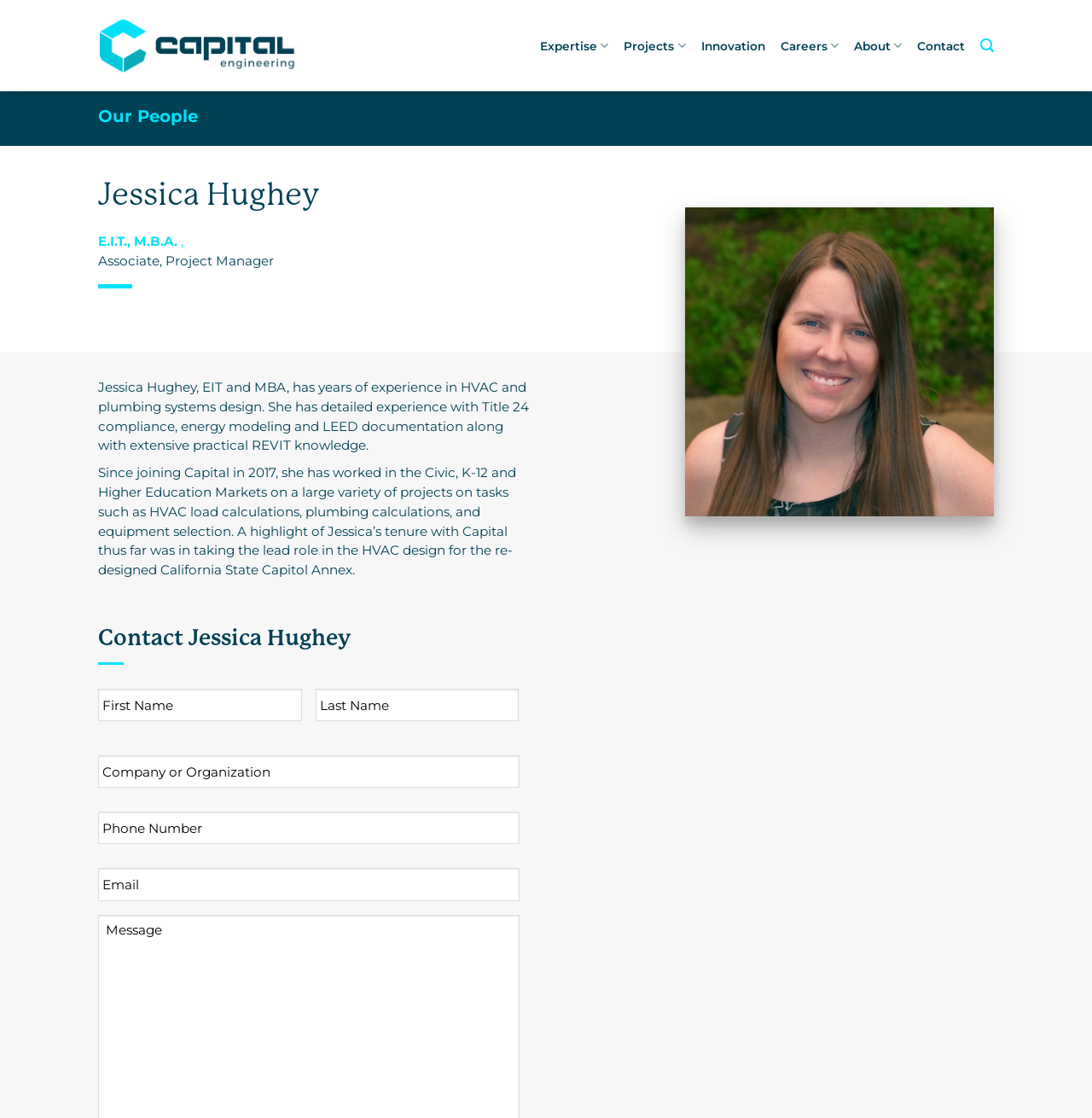Elaborate on the information and visuals displayed on the webpage.

The webpage is about Jessica Hughey, an associate and project manager at Capital Engineering. At the top of the page, there is a logo and a link to Capital Engineering, accompanied by an image with the same name. 

Below the logo, there is a navigation menu with links to different sections, including Expertise, Projects, Innovation, Careers, About, and Contact. 

The main content of the page is dedicated to Jessica Hughey's profile. Her name and title, "Jessica Hughey, E.I.T., M.B.A., Associate, Project Manager", are prominently displayed. A brief summary of her experience and skills in HVAC and plumbing systems design is provided, highlighting her work with Capital Engineering since 2017. 

A section below showcases her achievements, including her lead role in the HVAC design for the re-designed California State Capitol Annex. 

The page also features a contact form, where users can fill in their name, company/organization, phone number, email, and message to get in touch with Jessica Hughey. 

At the bottom right corner of the page, there is a "Go to top" link, allowing users to quickly navigate back to the top of the page.